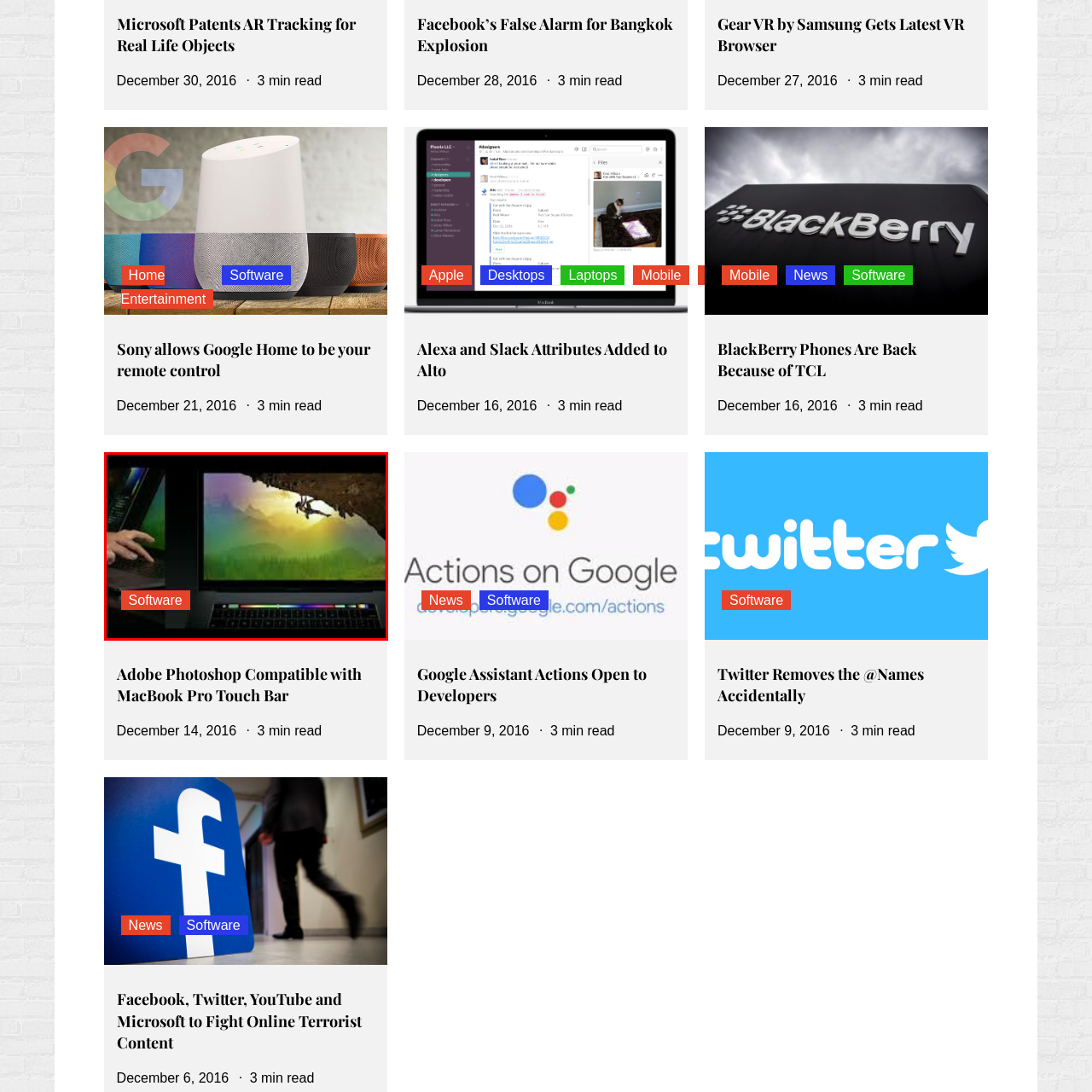View the section of the image outlined in red, What is the purpose of the software showcased? Provide your response in a single word or brief phrase.

Enhance user experience and productivity